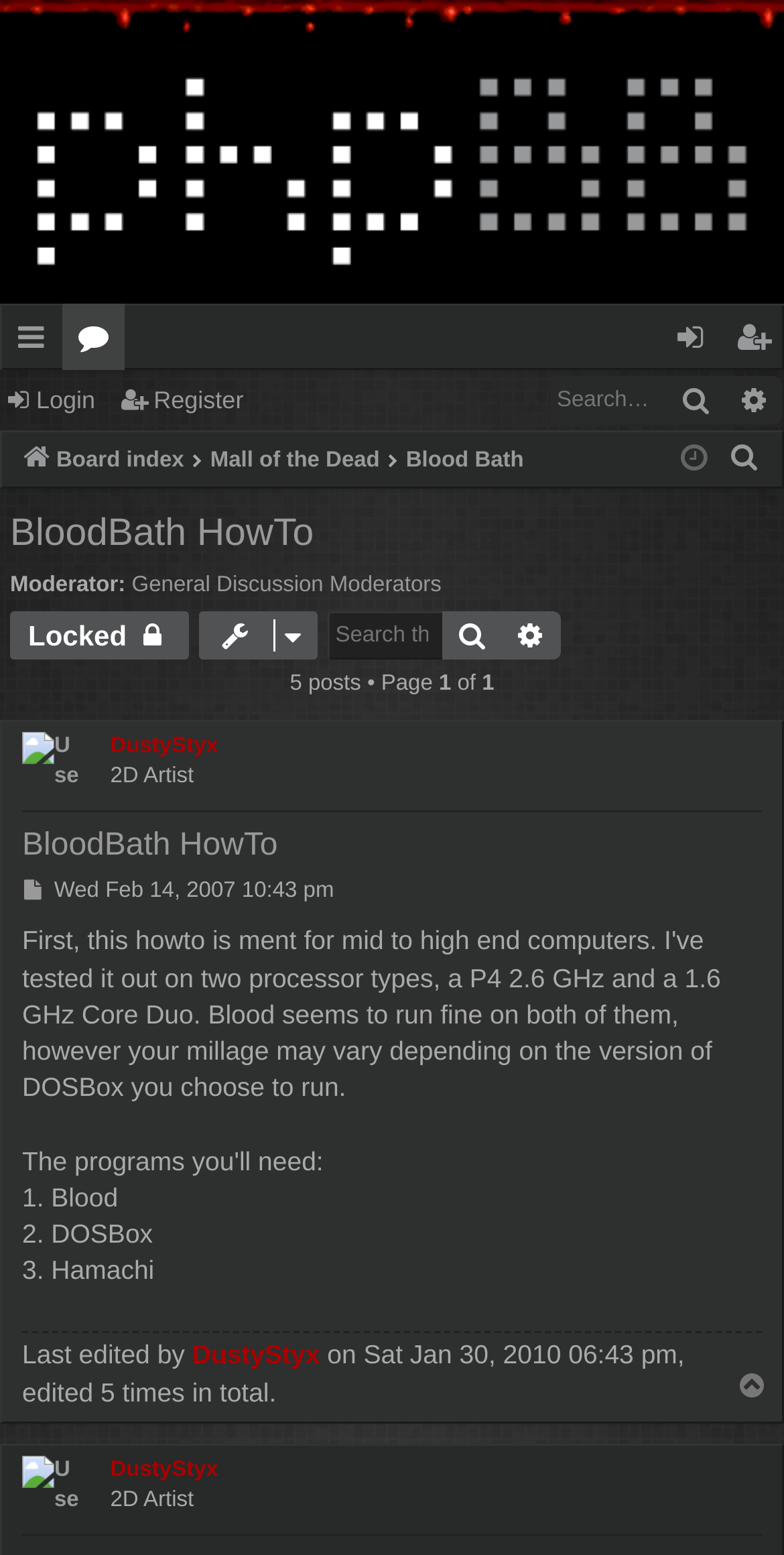Determine the bounding box for the UI element that matches this description: "Login".

[0.0, 0.24, 0.142, 0.276]